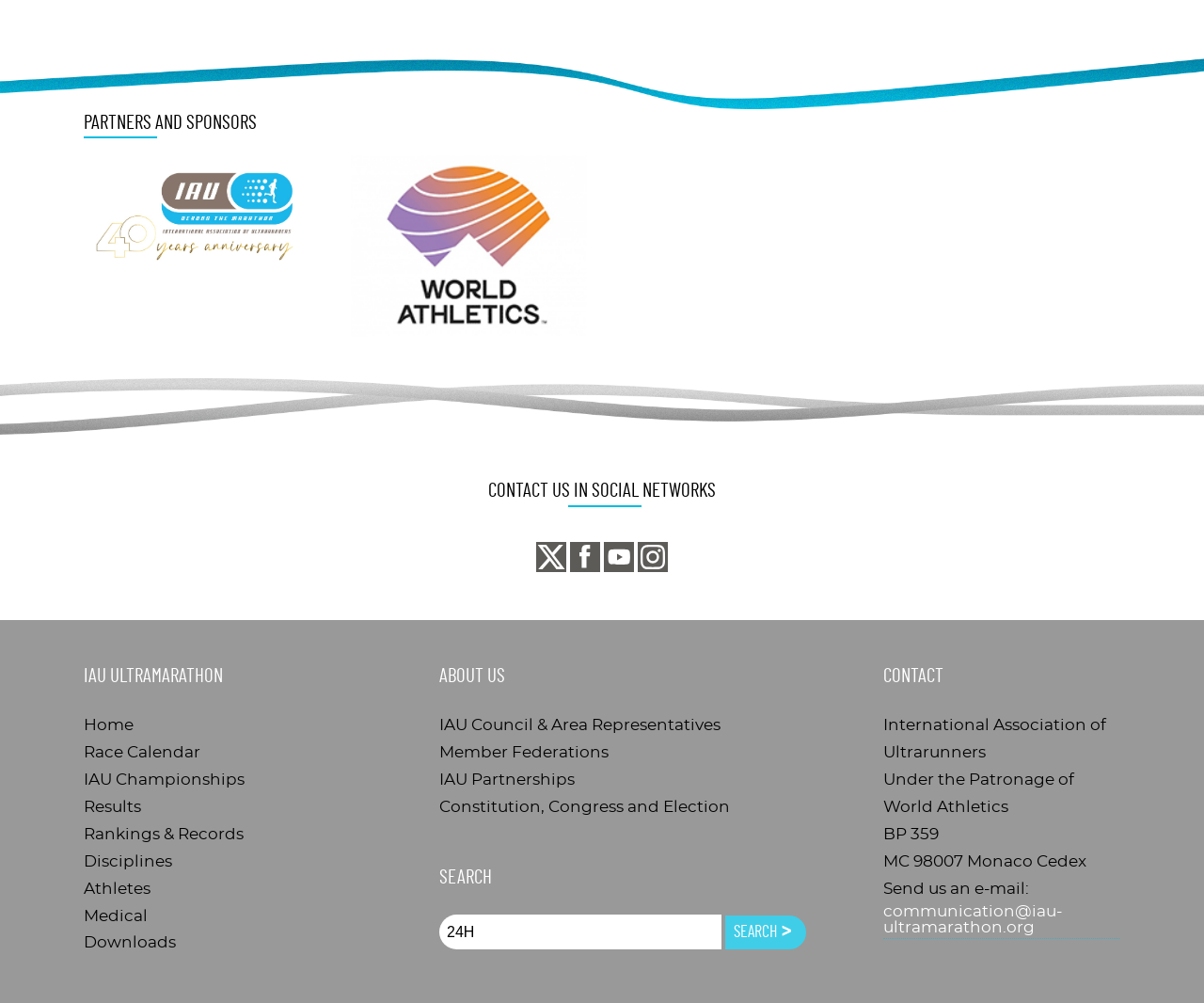Determine the bounding box coordinates of the target area to click to execute the following instruction: "Send an email to communication@iau-ultramarathon.org."

[0.734, 0.9, 0.93, 0.936]